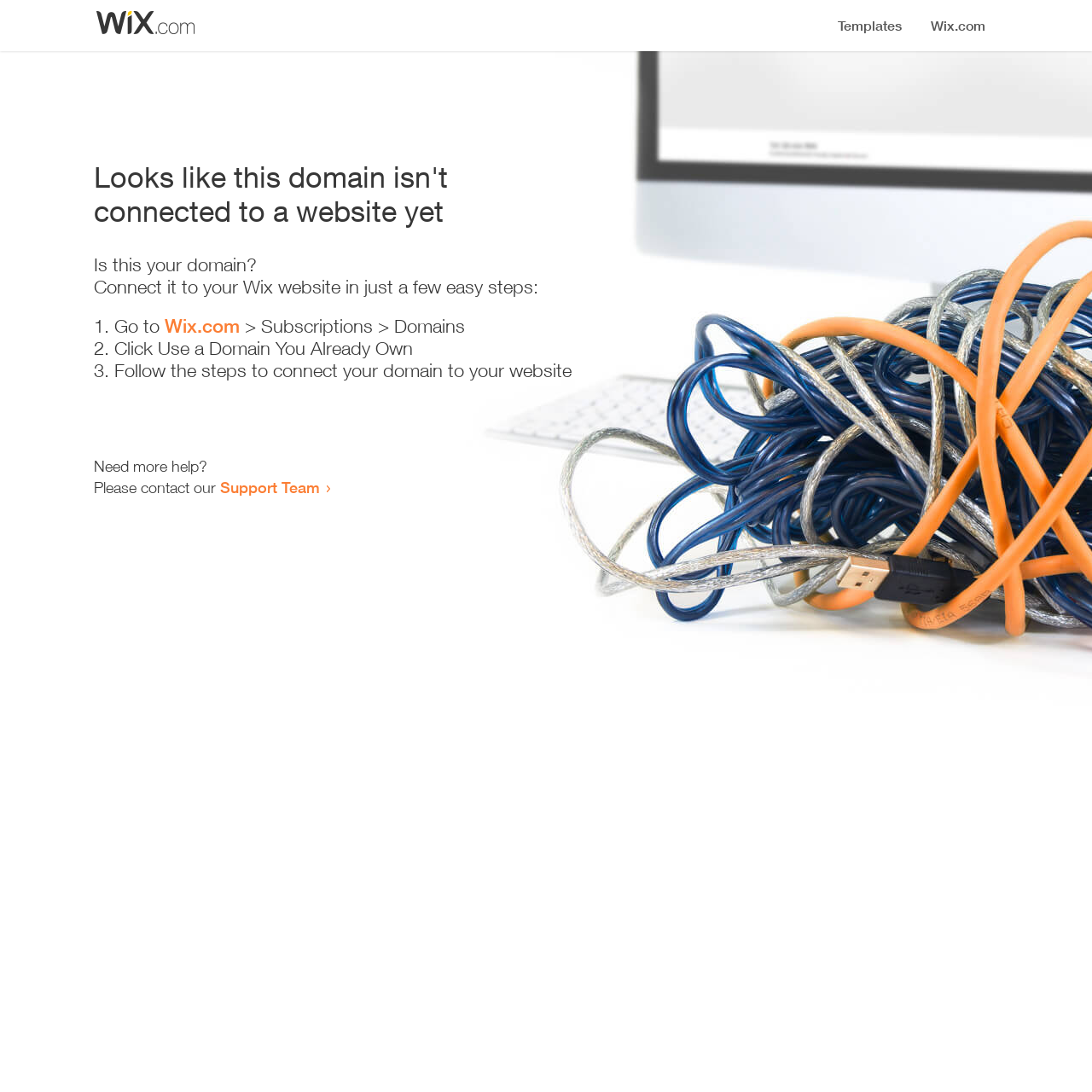What is the current state of the website?
Based on the screenshot, respond with a single word or phrase.

Not available